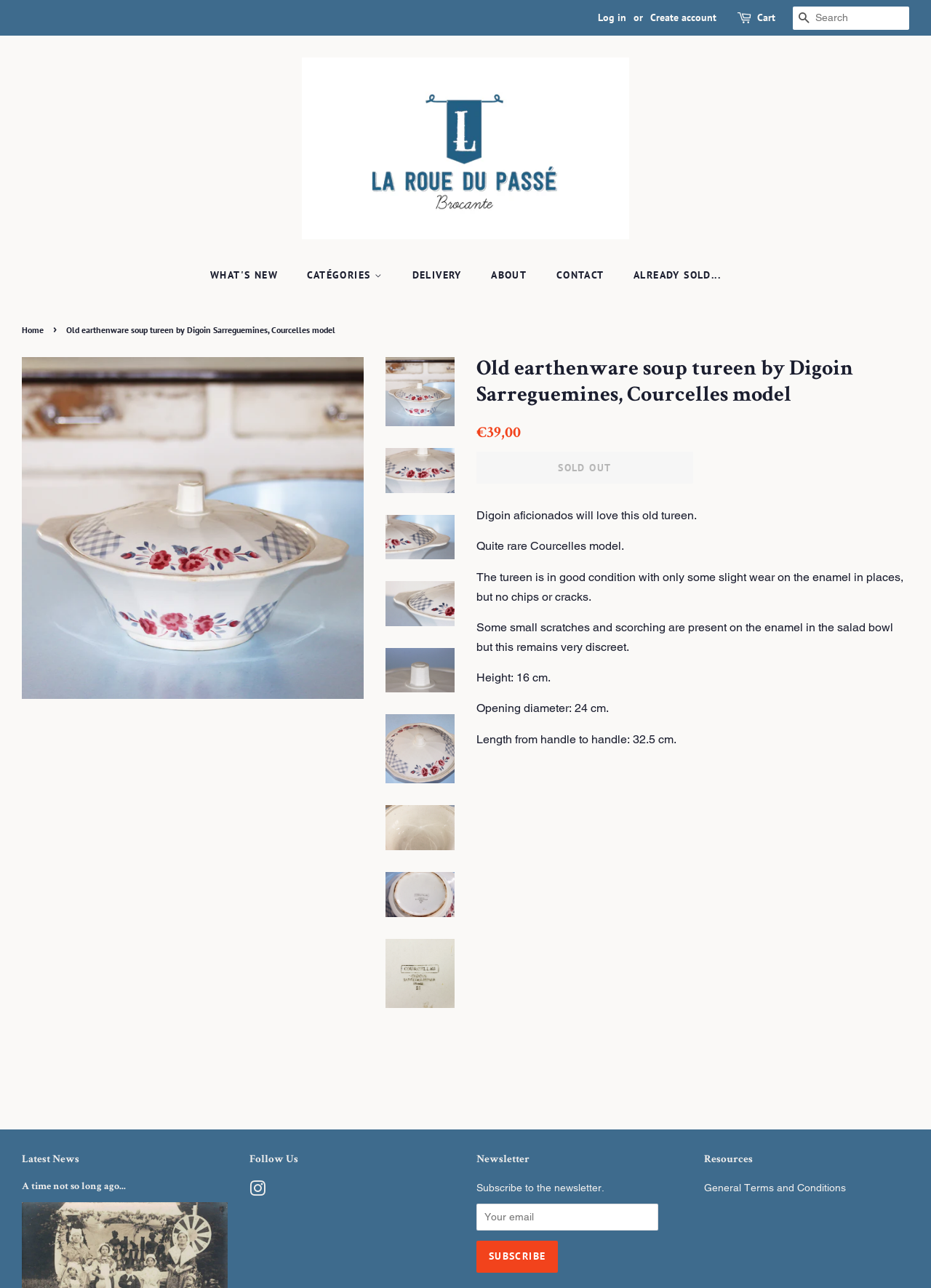Extract the bounding box coordinates of the UI element described: "Warhammer / RPG figurines". Provide the coordinates in the format [left, top, right, bottom] with values ranging from 0 to 1.

[0.515, 0.487, 0.712, 0.507]